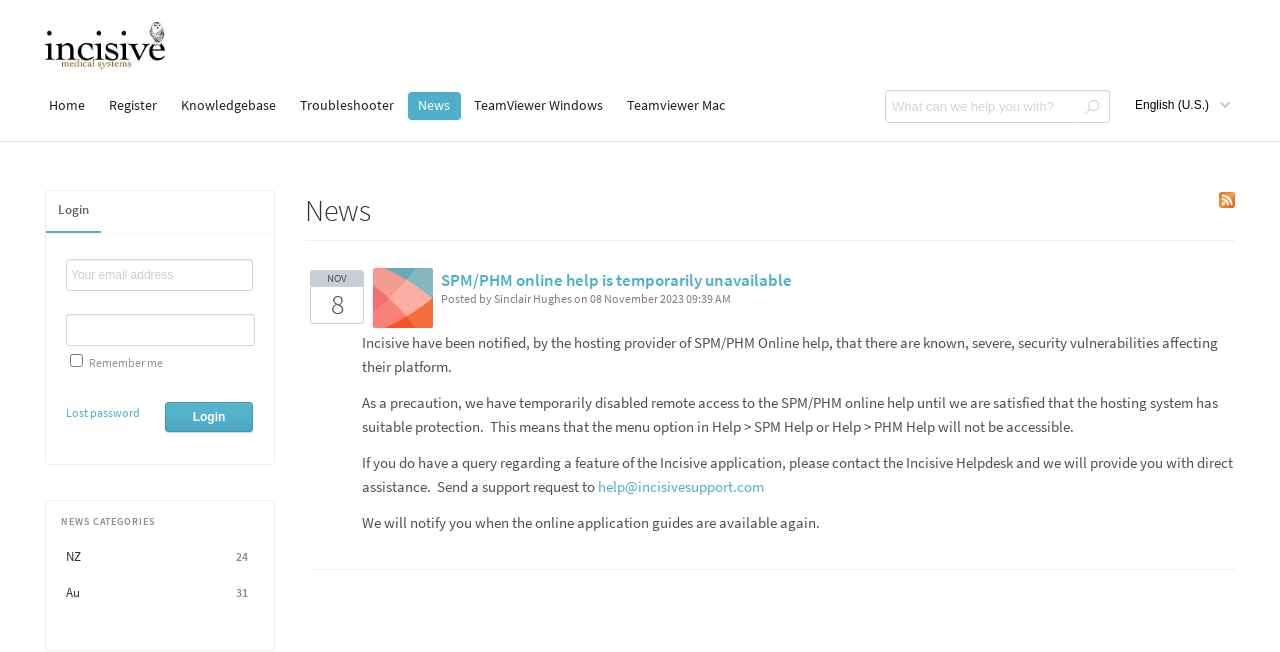Explain in detail what you observe on this webpage.

The webpage appears to be a help desk portal with a temporarily unavailable online help system. At the top left, there is a Kayako logo, which is an image. Below the logo, there is a search bar with a placeholder text "What can we help you with?" and a combobox to the right. 

On the top navigation menu, there are links to "Home", "Register", "Knowledgebase", "Troubleshooter", "News", "TeamViewer Windows", and "TeamViewer Mac". 

In the middle of the page, there is a login section with a heading "Login" and two textboxes for email address and password. Below the password textbox, there is a checkbox to remember the login credentials. A "Login" button is located to the right of the password textbox. 

Below the login section, there is a horizontal separator line. Underneath the separator, there is a link to "Lost password". 

On the right side of the page, there is a news section with a heading "NEWS CATEGORIES" and links to "24 NZ" and "31 Au". Below the news categories, there is a news article section with a table layout. The table has three rows, each containing a news article with a date, title, and content. The first news article has a title "SPM/PHM online help is temporarily unavailable" and a brief description of the issue. The second news article is a longer text describing the reason for the temporary unavailability of the online help system and providing contact information for the Incisive Helpdesk. 

At the bottom right of the page, there is an RSS Feed link with an image.